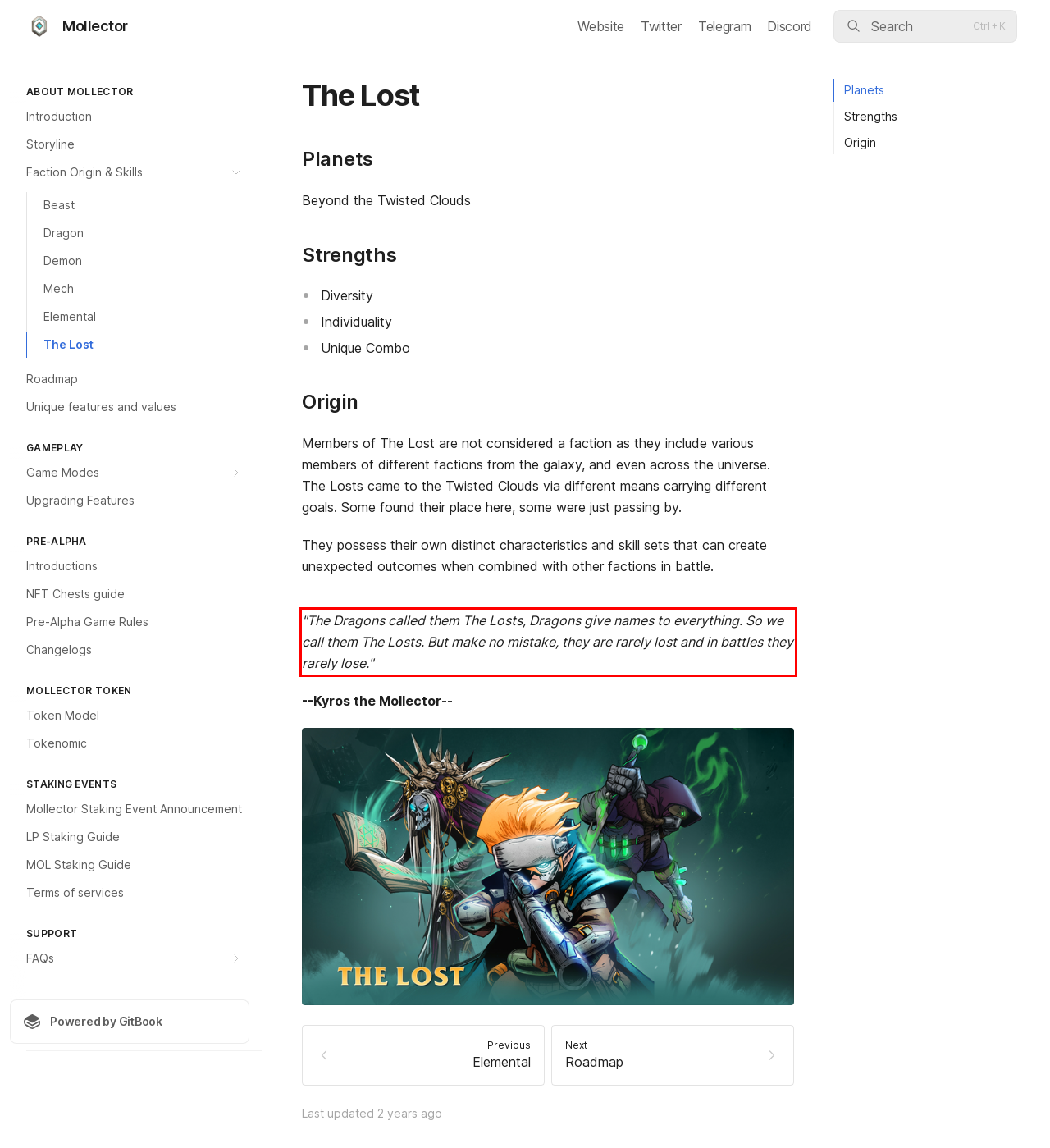Examine the webpage screenshot and use OCR to recognize and output the text within the red bounding box.

"The Dragons called them The Losts, Dragons give names to everything. So we call them The Losts. But make no mistake, they are rarely lost and in battles they rarely lose."